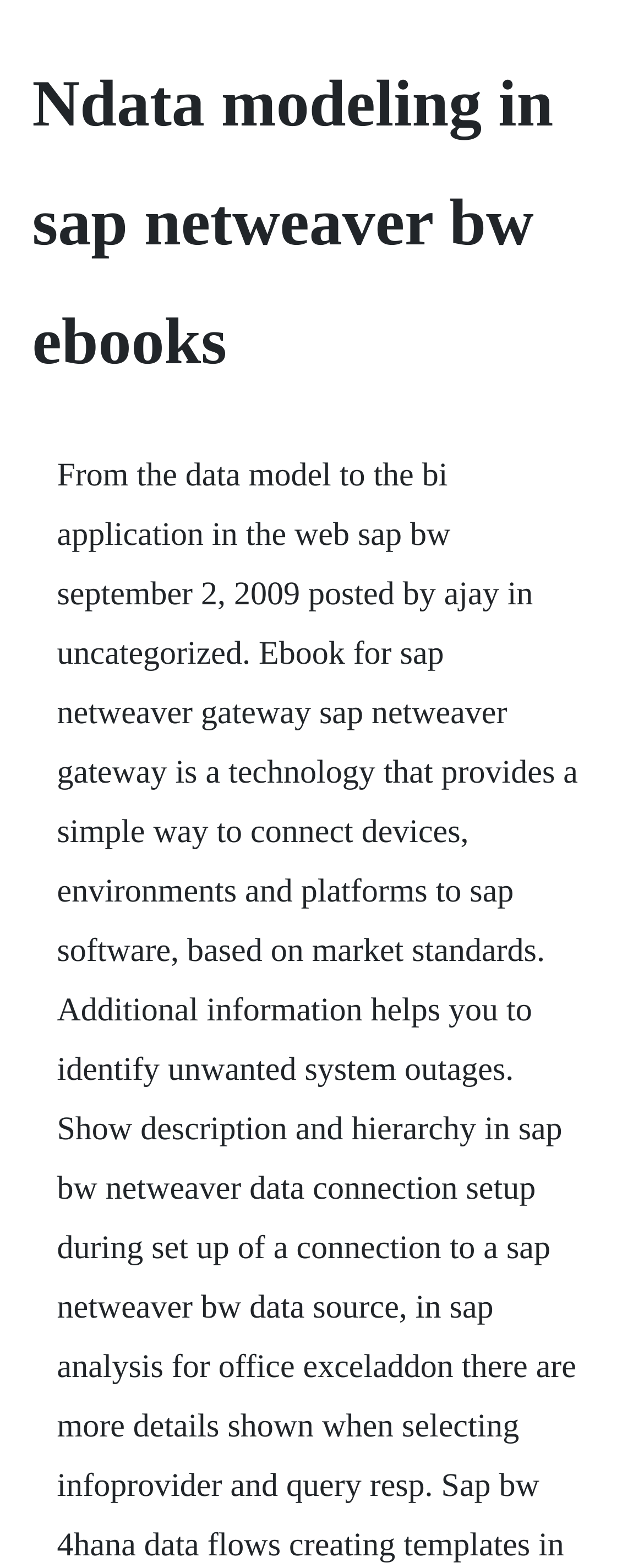Locate the headline of the webpage and generate its content.

Ndata modeling in sap netweaver bw ebooks